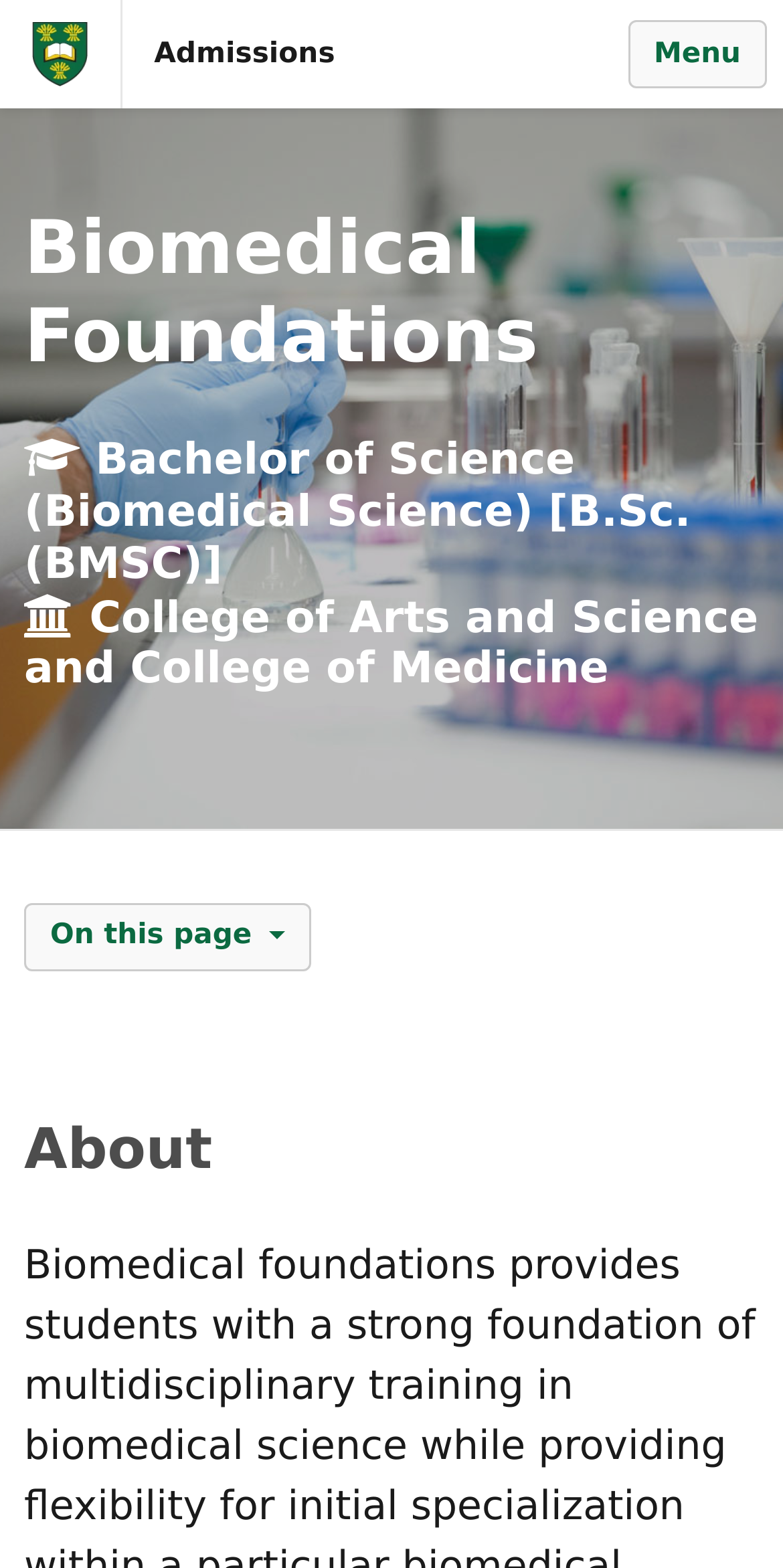Refer to the image and offer a detailed explanation in response to the question: What is the degree offered?

I found the answer by reading the heading element that says 'Bachelor of Science (Biomedical Science) [B.Sc. (BMSC)] College of Arts and Science and College of Medicine', which indicates that the degree offered is a Bachelor of Science.